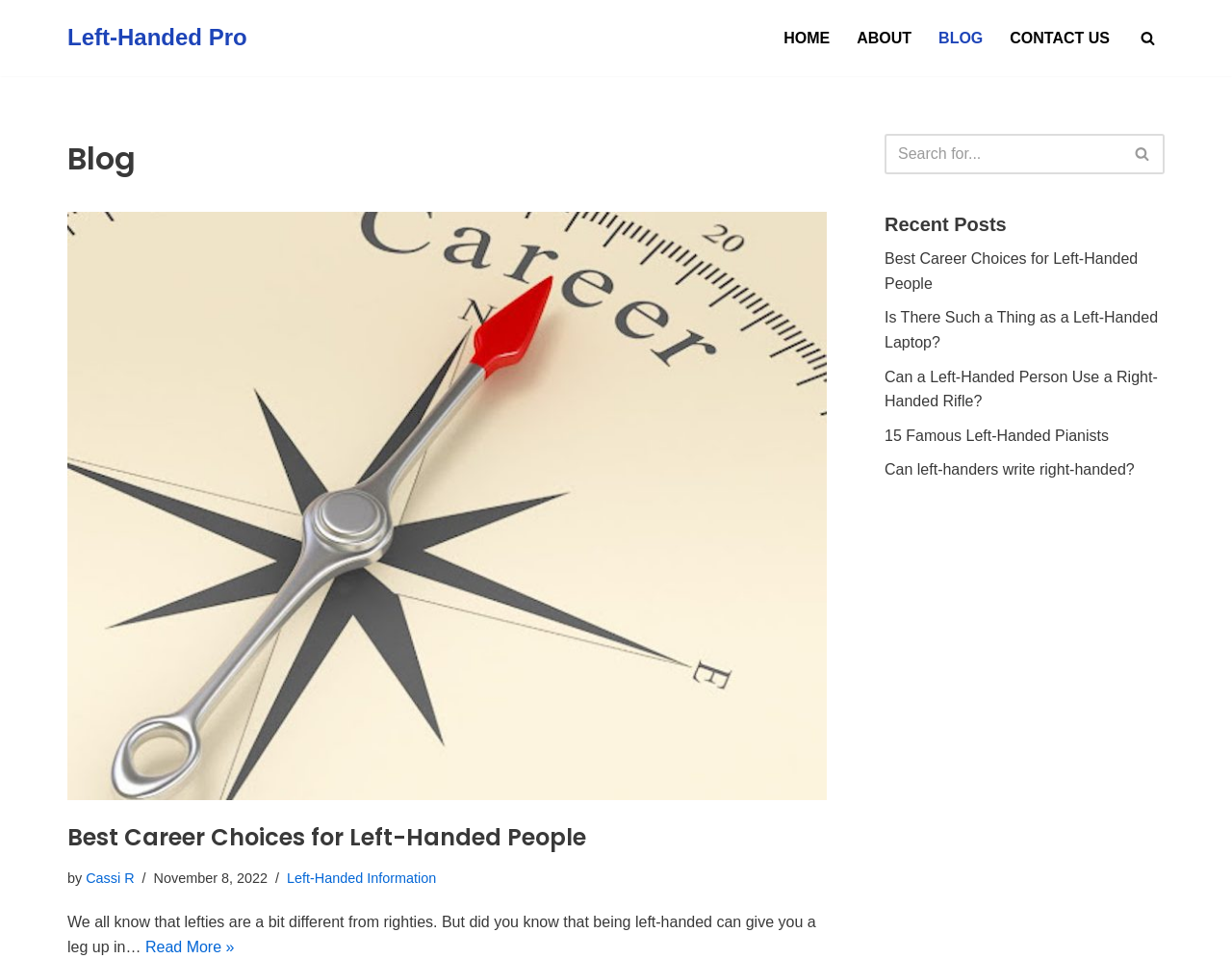Please locate the bounding box coordinates for the element that should be clicked to achieve the following instruction: "Click on the 'CONTACT US' link". Ensure the coordinates are given as four float numbers between 0 and 1, i.e., [left, top, right, bottom].

[0.82, 0.026, 0.901, 0.053]